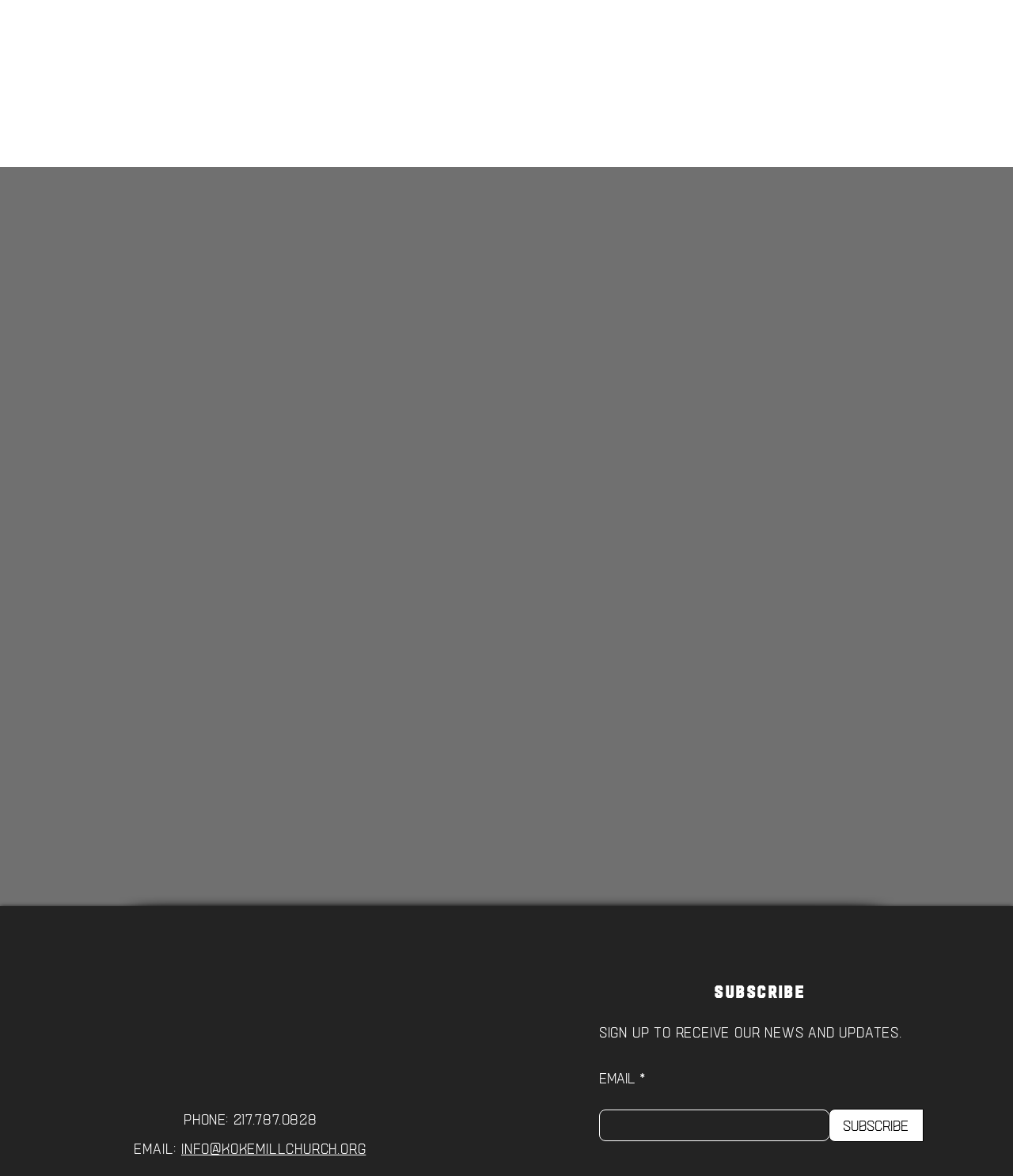Find the bounding box coordinates corresponding to the UI element with the description: "name="email"". The coordinates should be formatted as [left, top, right, bottom], with values as floats between 0 and 1.

[0.591, 0.944, 0.819, 0.971]